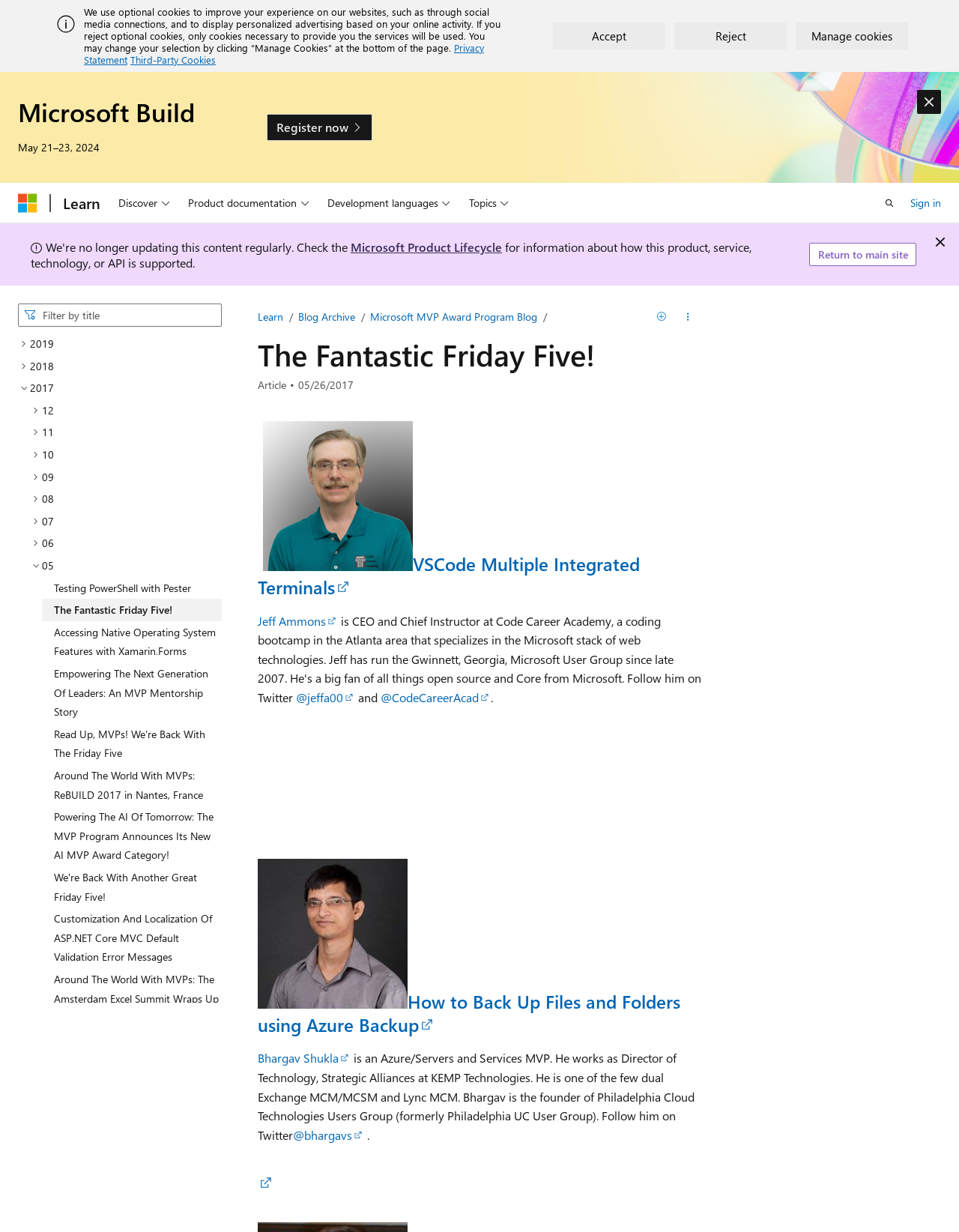Please give a succinct answer using a single word or phrase:
What is the date of the article review?

05/26/2017